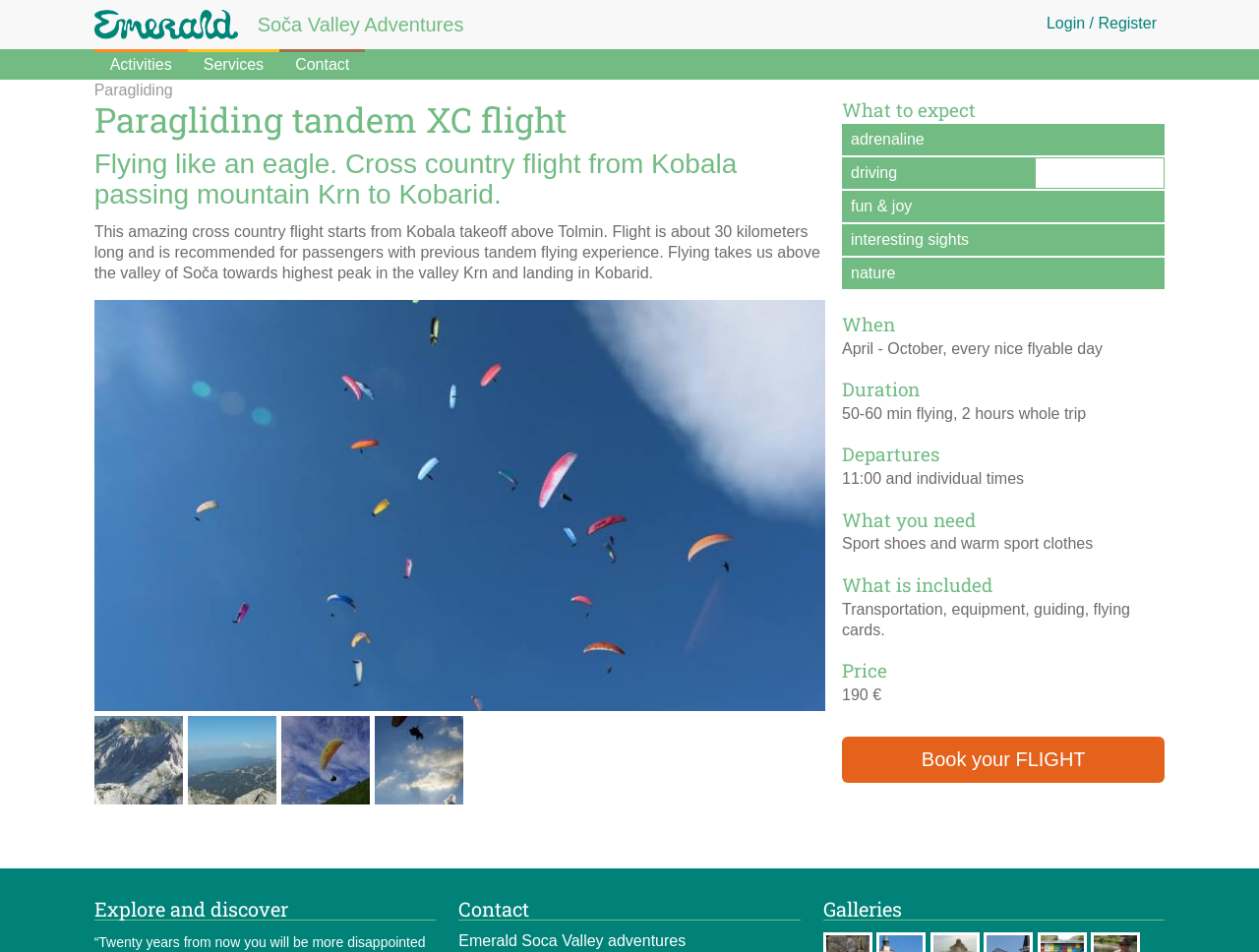What is the name of the valley mentioned?
Examine the screenshot and reply with a single word or phrase.

Soča Valley